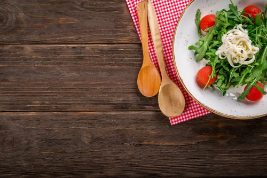Refer to the image and provide an in-depth answer to the question: 
What is the type of greens in the salad?

The caption specifically mentions the ingredients of the salad, including arugula, which is a type of leafy green, making it the correct answer.